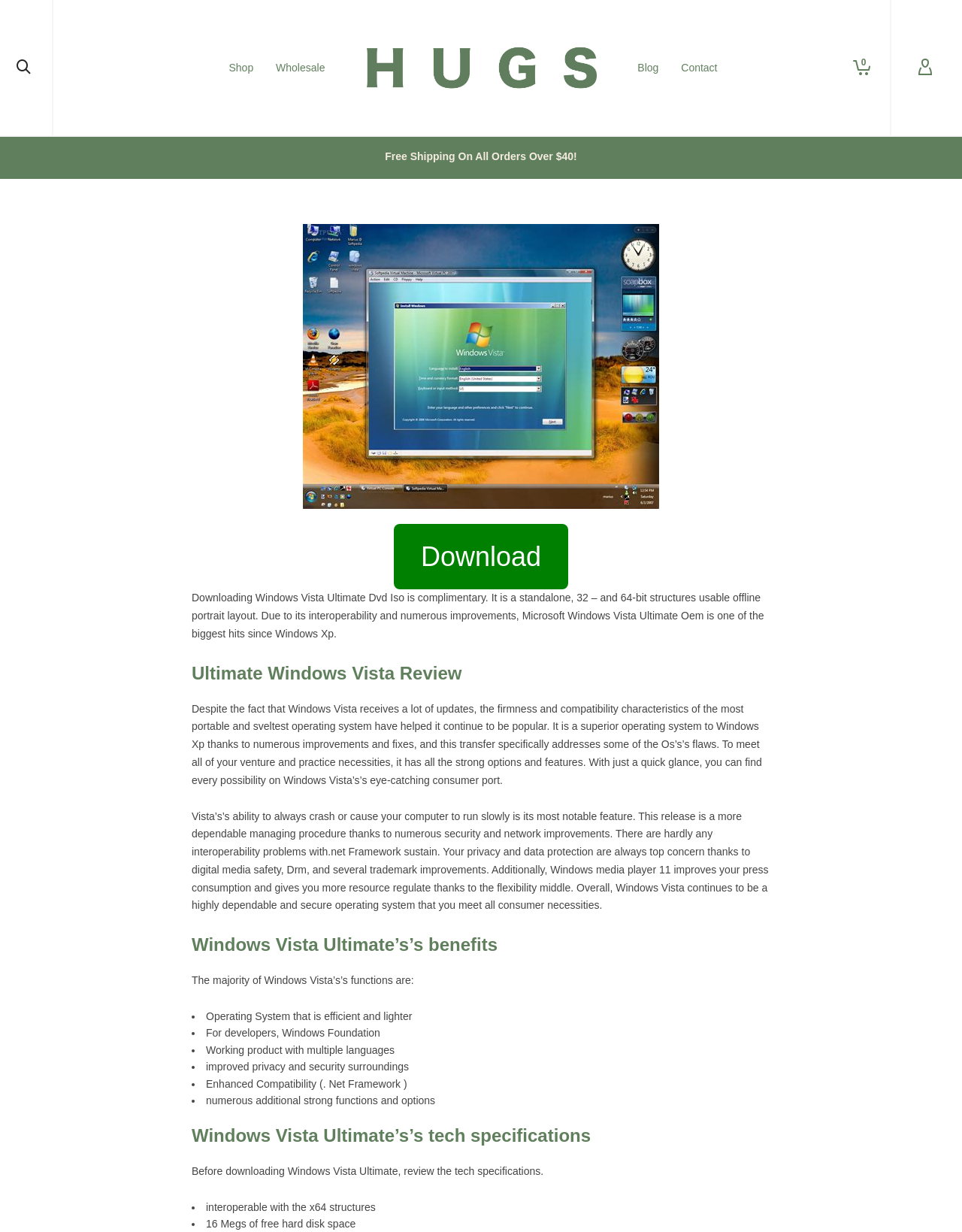What is the operating system described on the webpage?
Please provide a single word or phrase in response based on the screenshot.

Windows Vista Ultimate